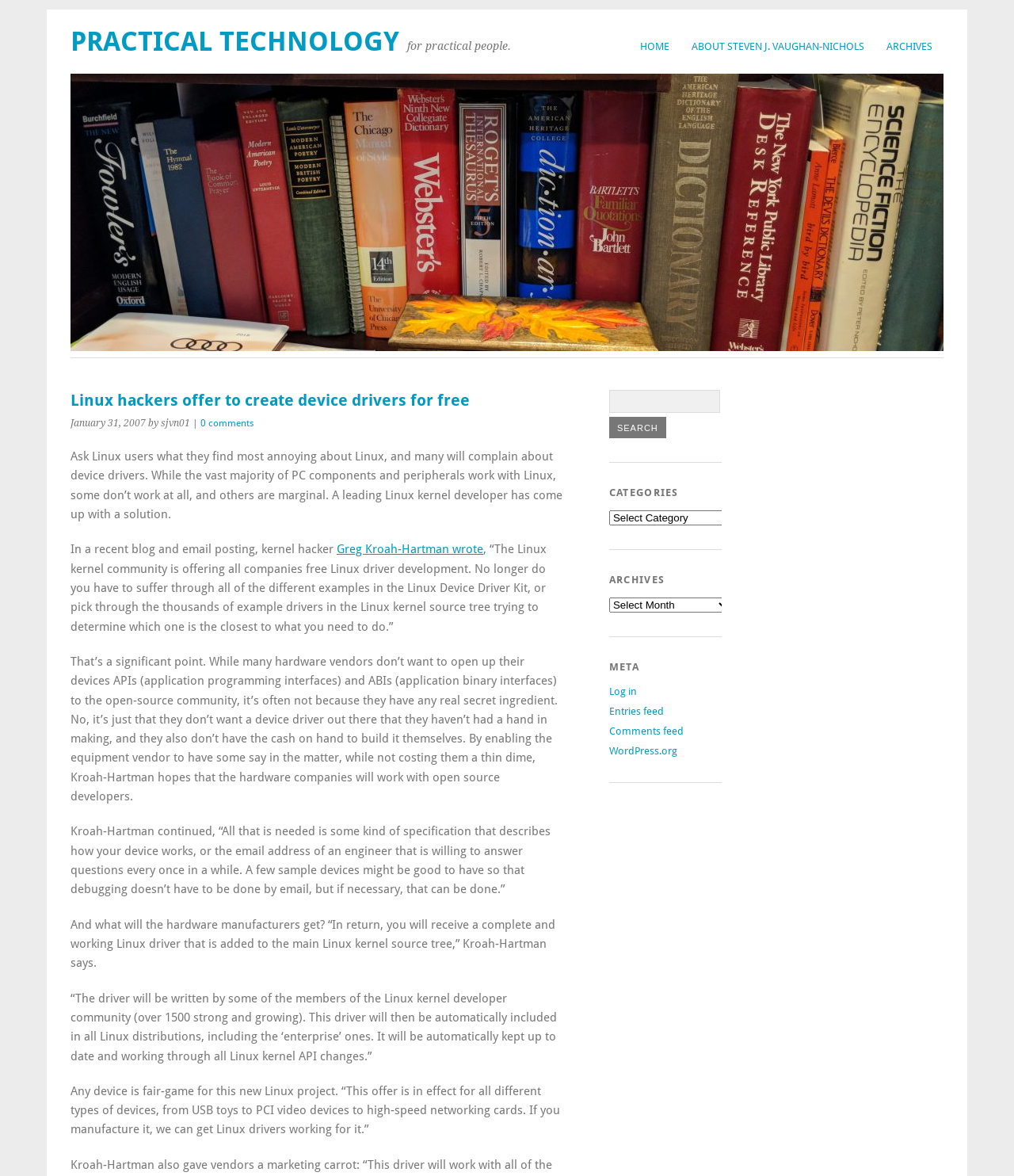Find the bounding box coordinates of the clickable region needed to perform the following instruction: "Read about PRACTICAL TECHNOLOGY". The coordinates should be provided as four float numbers between 0 and 1, i.e., [left, top, right, bottom].

[0.07, 0.022, 0.394, 0.049]